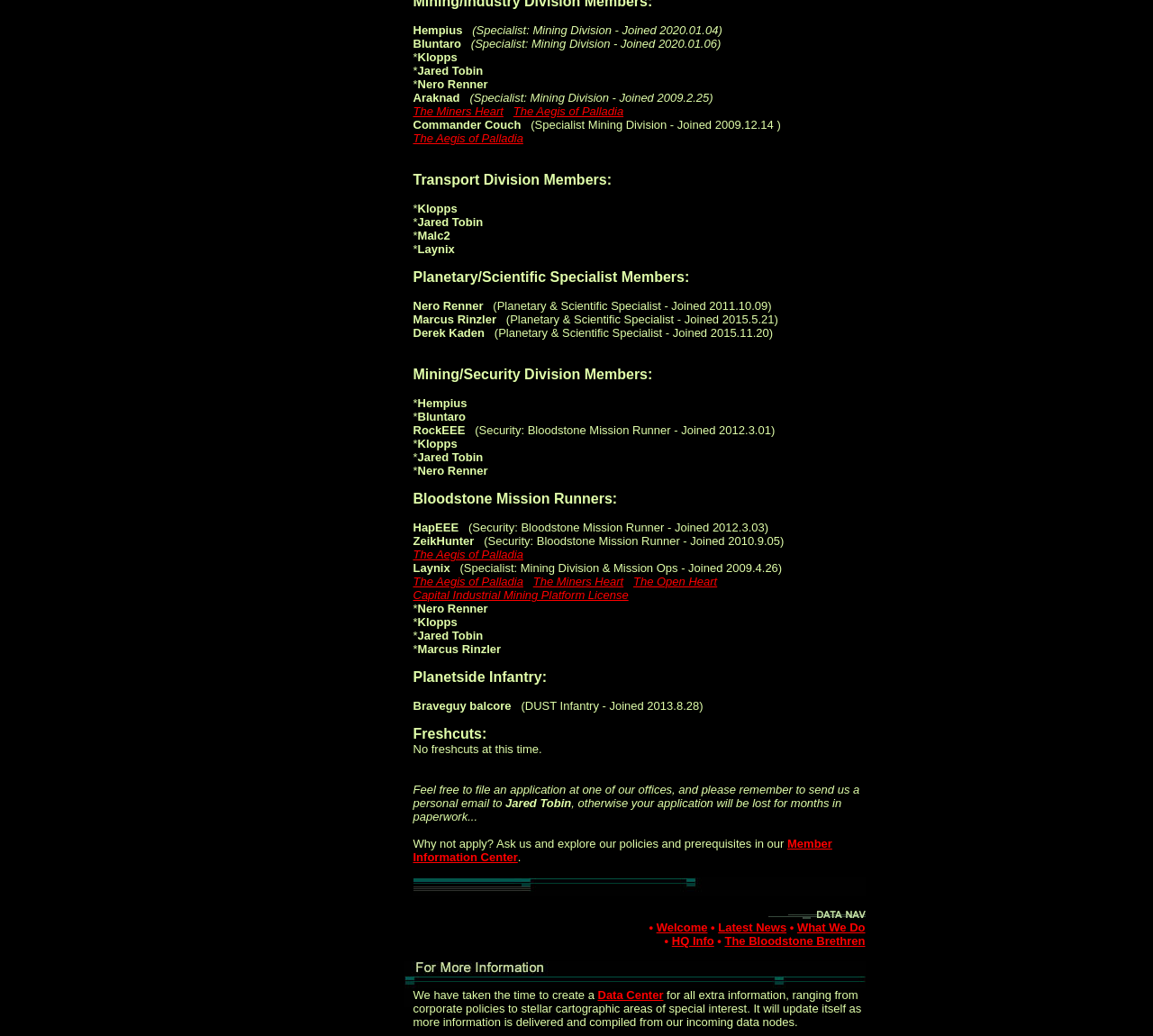Locate the bounding box coordinates of the clickable area needed to fulfill the instruction: "Click on the Capital Industrial Mining Platform License link".

[0.358, 0.568, 0.545, 0.581]